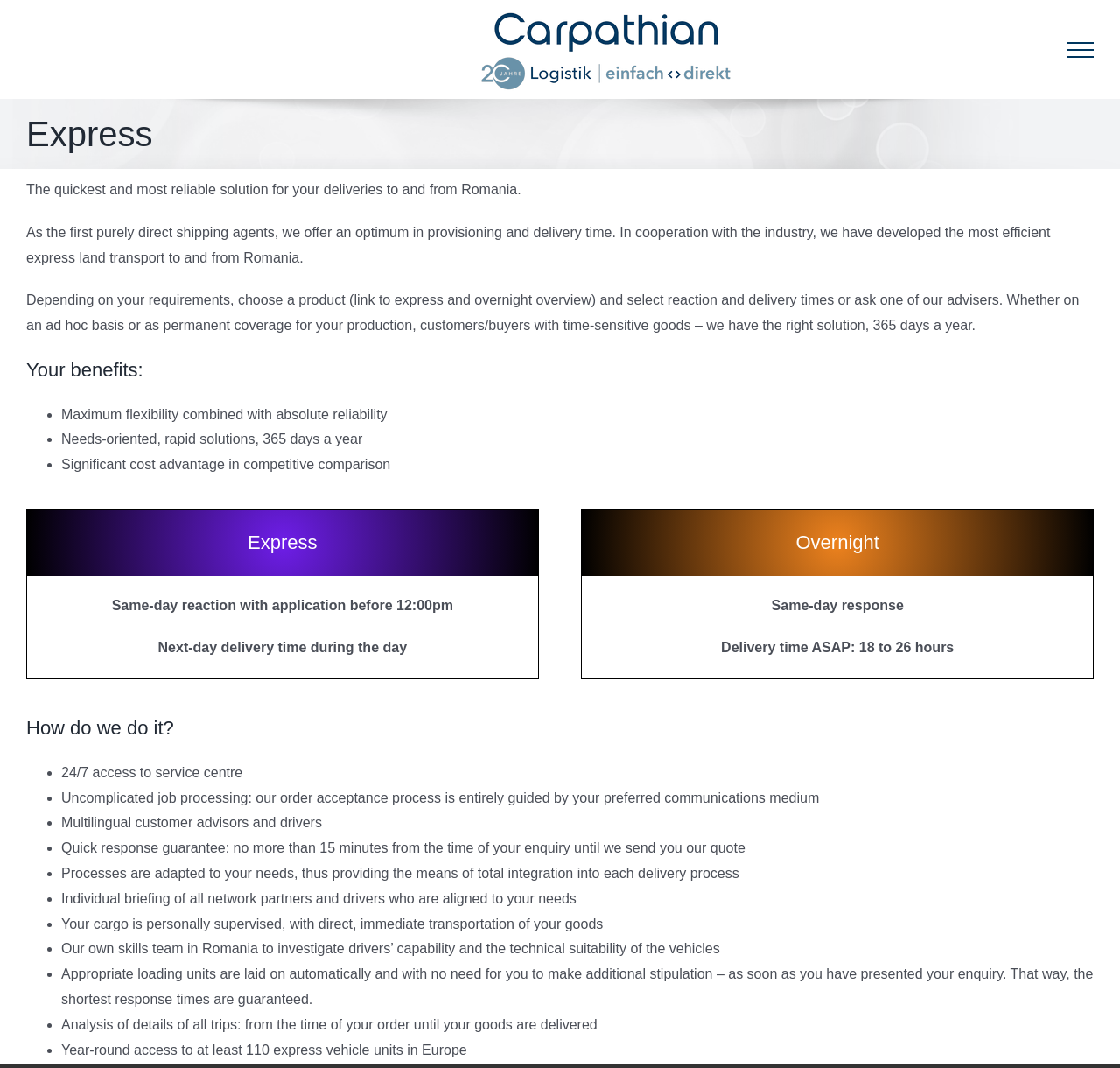Please find the bounding box coordinates in the format (top-left x, top-left y, bottom-right x, bottom-right y) for the given element description. Ensure the coordinates are floating point numbers between 0 and 1. Description: aria-label="Toggle Menu"

[0.941, 0.039, 0.989, 0.054]